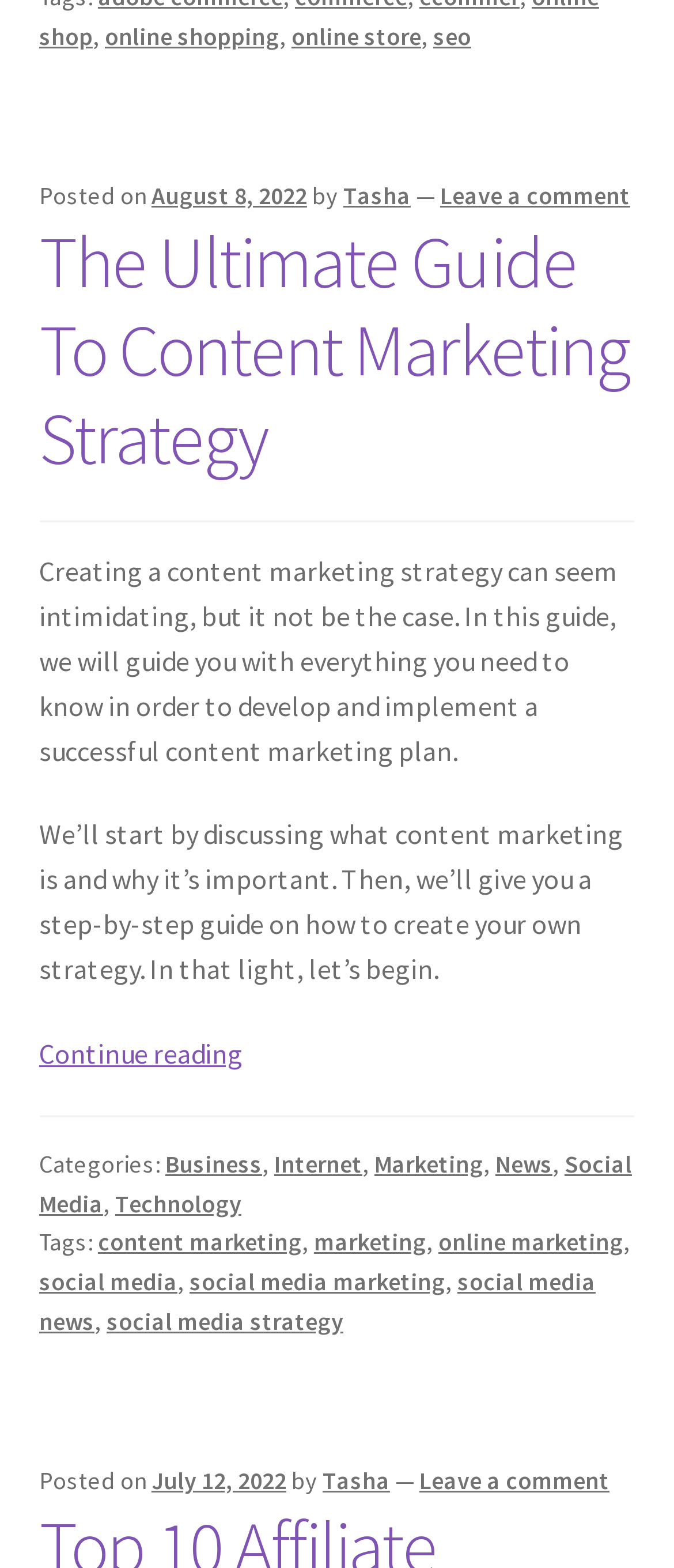What is the purpose of the article?
Please provide a detailed and comprehensive answer to the question.

The purpose of the article can be determined by reading the introductory paragraph which states that the article will guide the reader on how to develop and implement a successful content marketing plan.